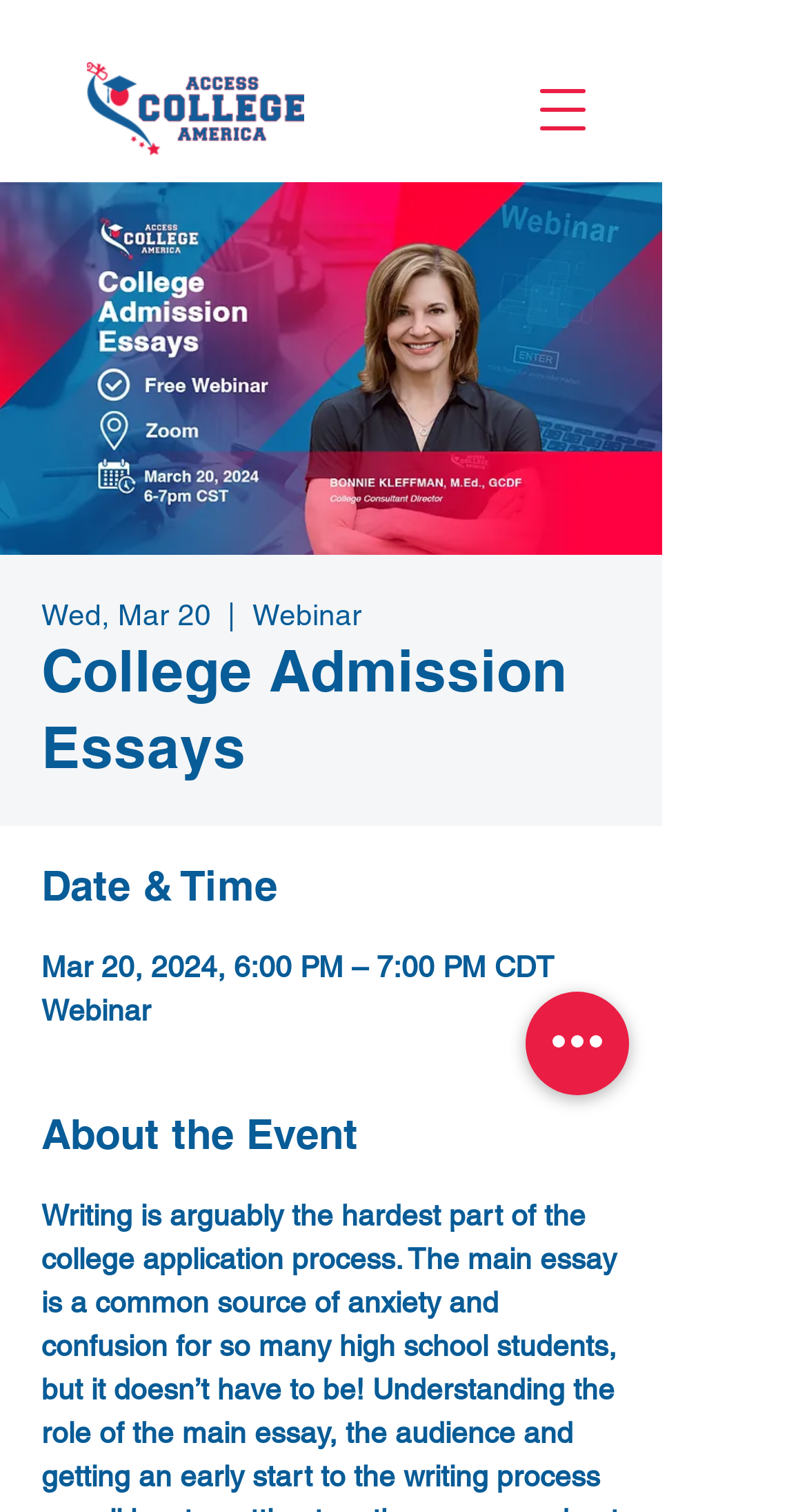Given the element description, predict the bounding box coordinates in the format (top-left x, top-left y, bottom-right x, bottom-right y). Make sure all values are between 0 and 1. Here is the element description: aria-label="Quick actions"

[0.651, 0.656, 0.779, 0.724]